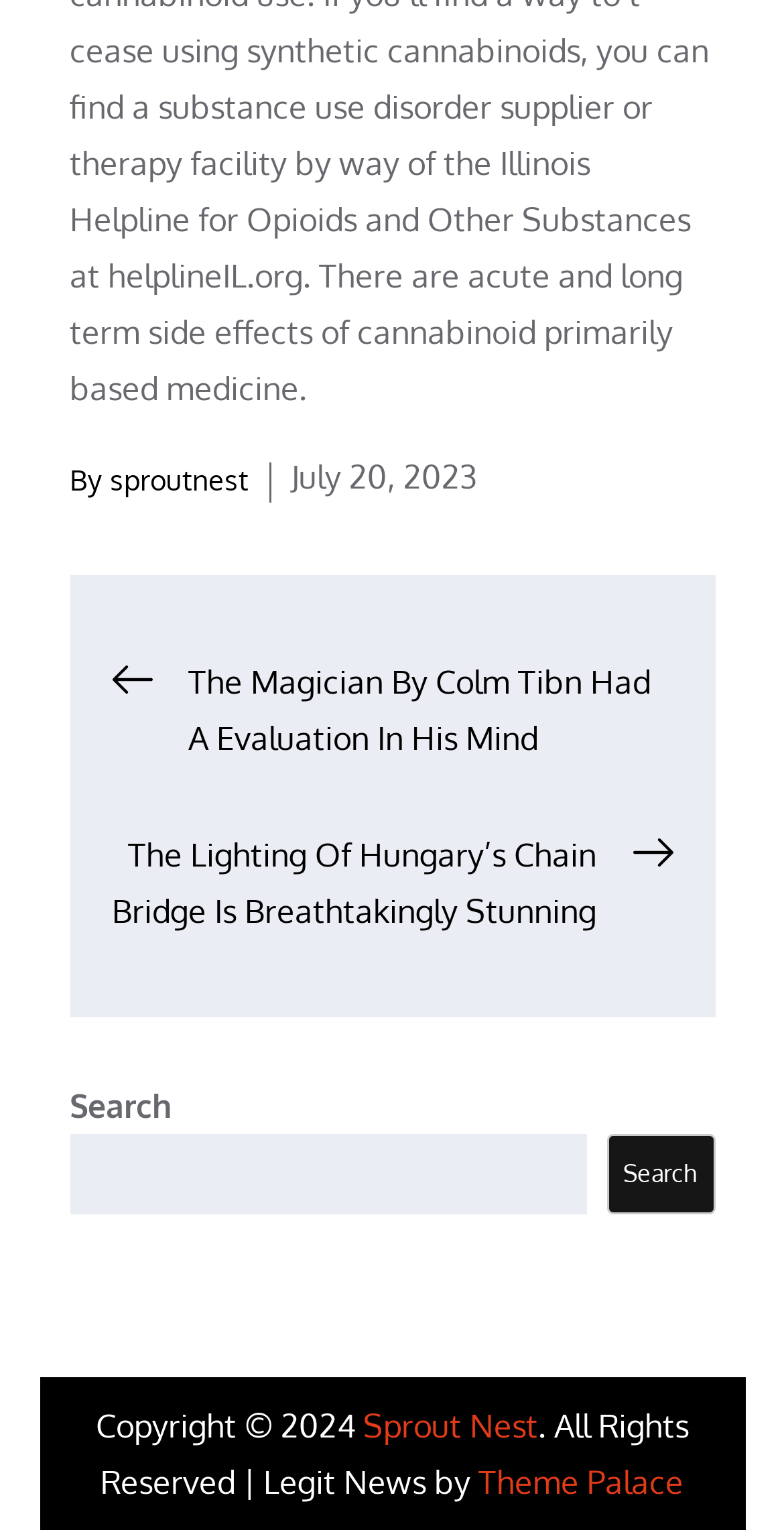What is the name of the website?
Using the image as a reference, give a one-word or short phrase answer.

Sprout Nest